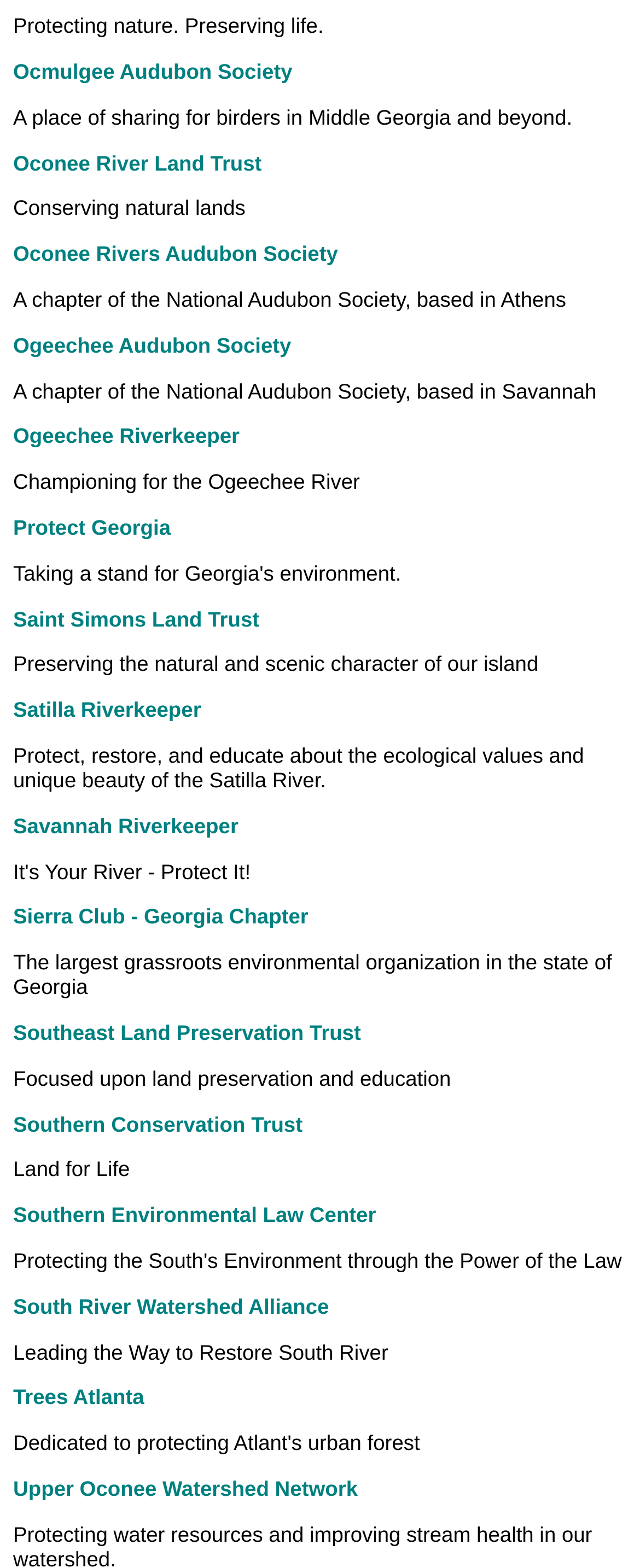What is the main theme of this webpage?
Using the visual information, respond with a single word or phrase.

Nature conservation